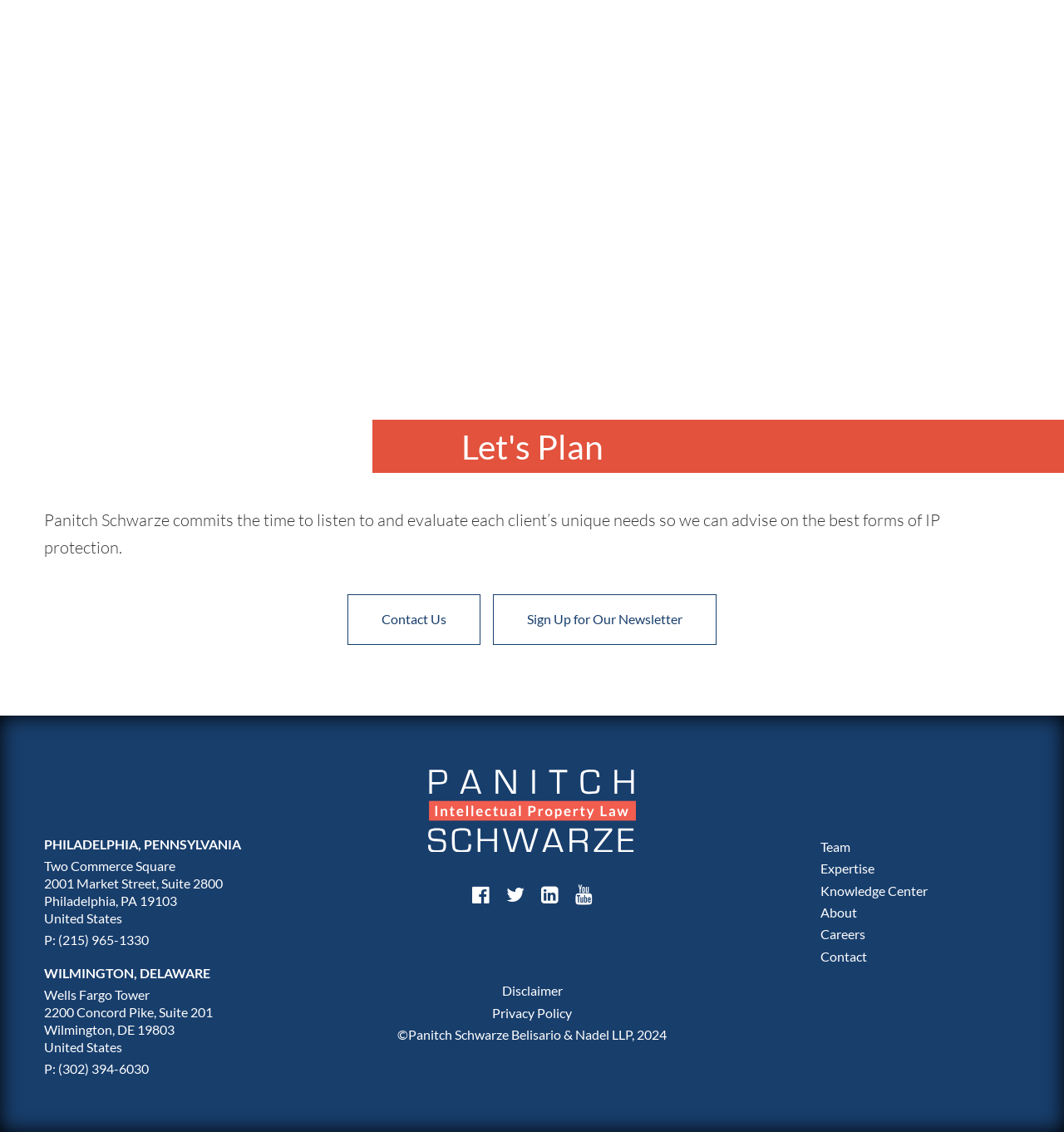Identify the bounding box coordinates of the clickable region to carry out the given instruction: "Click on 'P: (215) 965-1330'".

[0.041, 0.823, 0.229, 0.838]